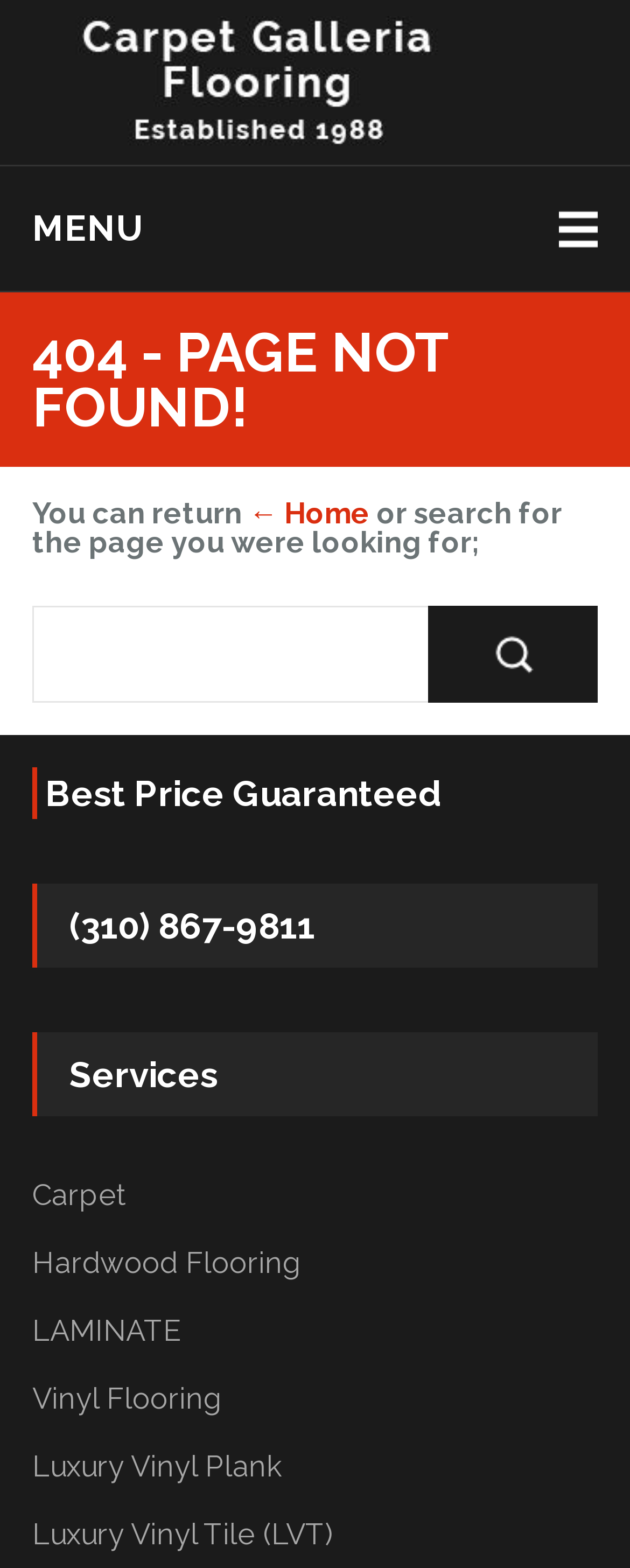Locate the bounding box coordinates of the element you need to click to accomplish the task described by this instruction: "click on carpet".

[0.051, 0.753, 0.203, 0.772]